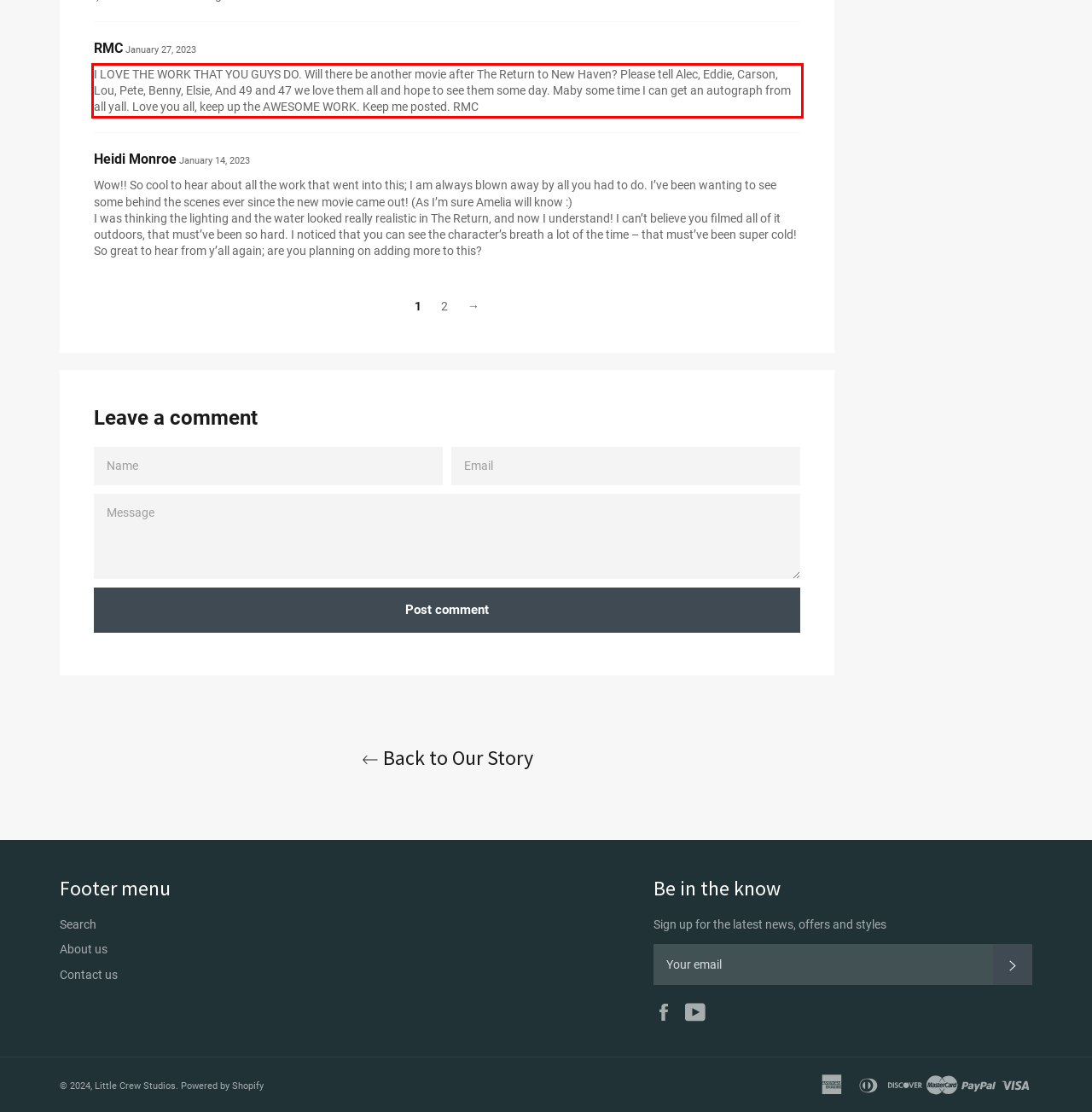Look at the provided screenshot of the webpage and perform OCR on the text within the red bounding box.

I LOVE THE WORK THAT YOU GUYS DO. Will there be another movie after The Return to New Haven? Please tell Alec, Eddie, Carson, Lou, Pete, Benny, Elsie, And 49 and 47 we love them all and hope to see them some day. Maby some time I can get an autograph from all yall. Love you all, keep up the AWESOME WORK. Keep me posted. RMC